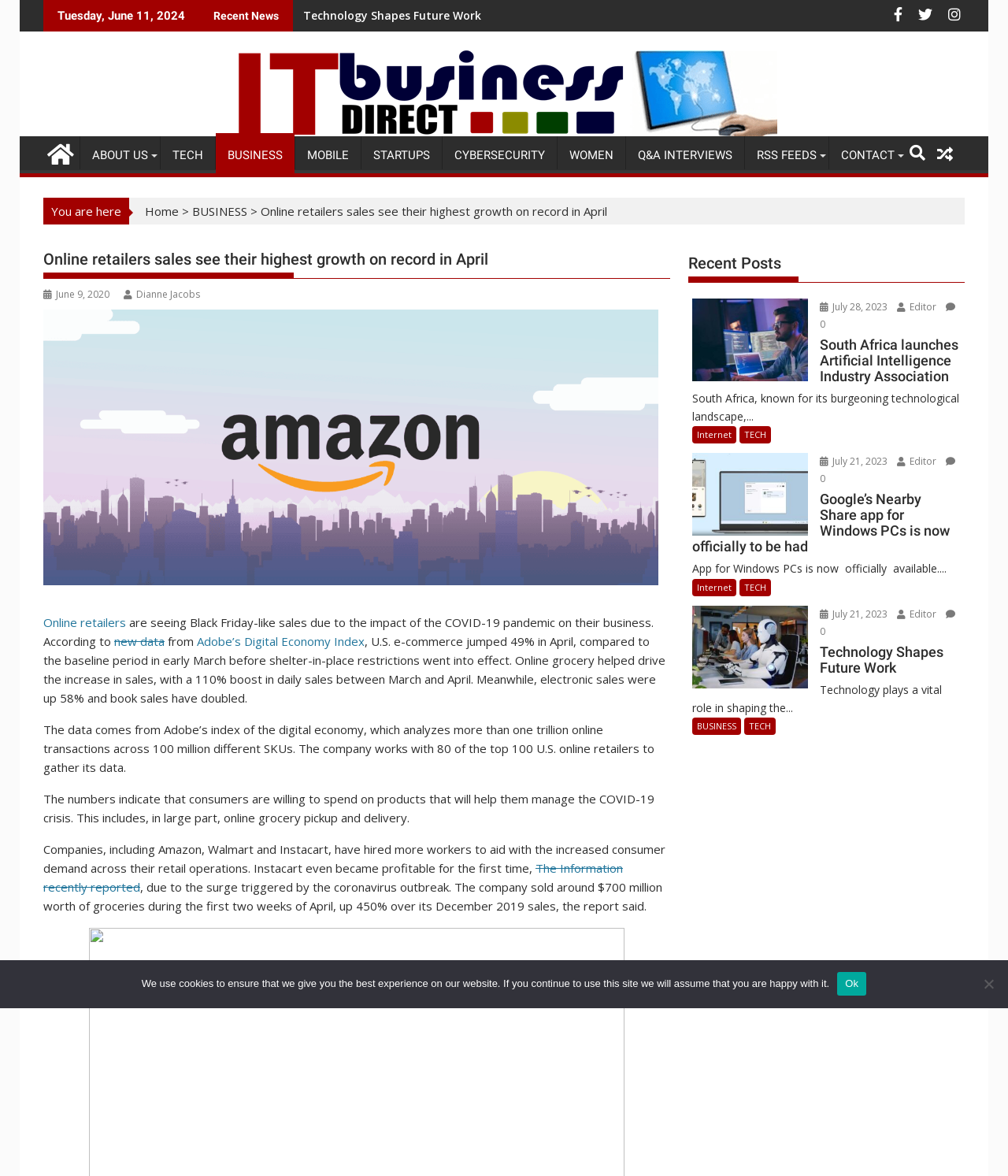Given the element description: "1476", predict the bounding box coordinates of the UI element it refers to, using four float numbers between 0 and 1, i.e., [left, top, right, bottom].

None